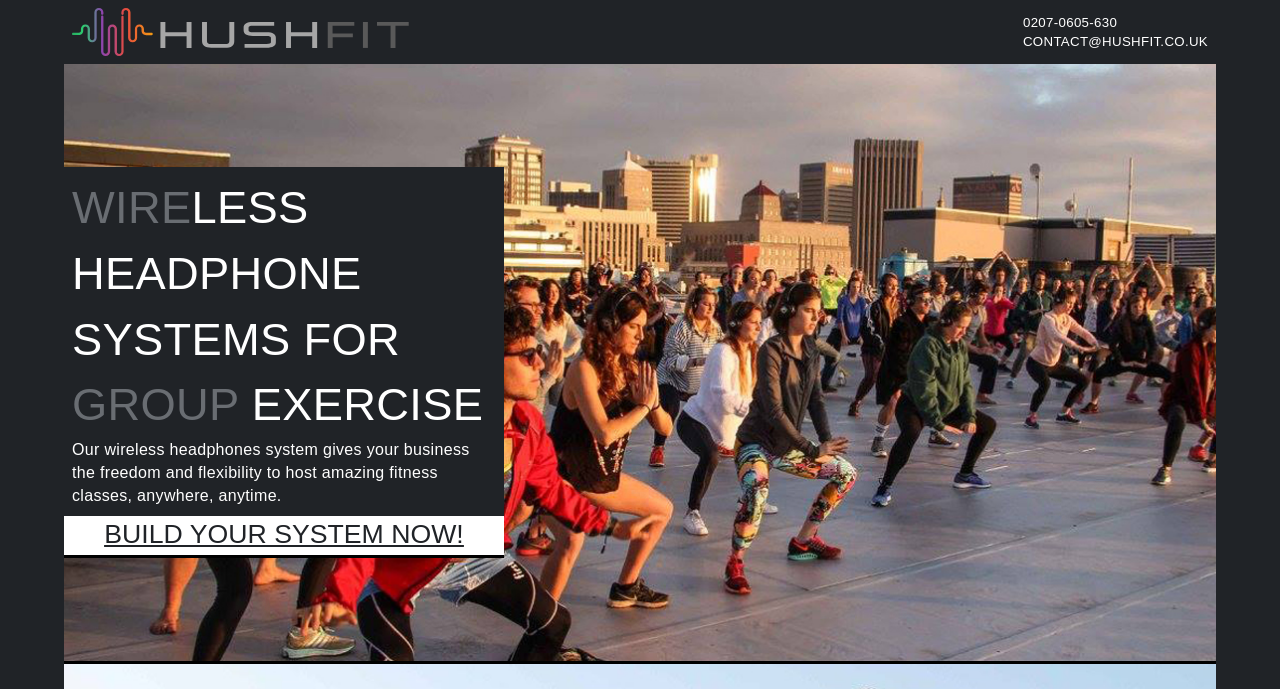Locate the bounding box of the UI element described in the following text: "0207-0605-630".

[0.799, 0.021, 0.873, 0.043]